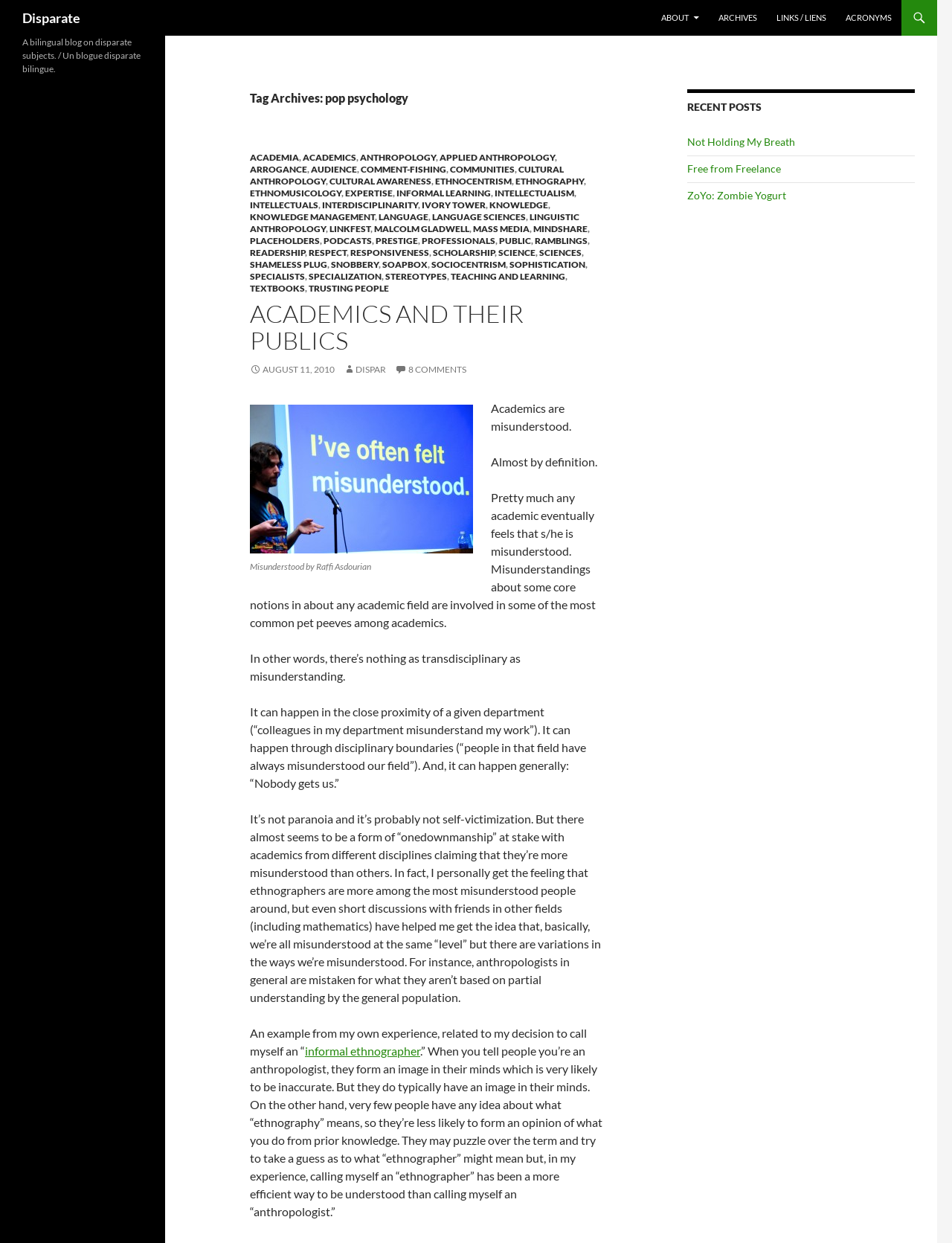Answer succinctly with a single word or phrase:
What is the main theme of the webpage?

pop psychology